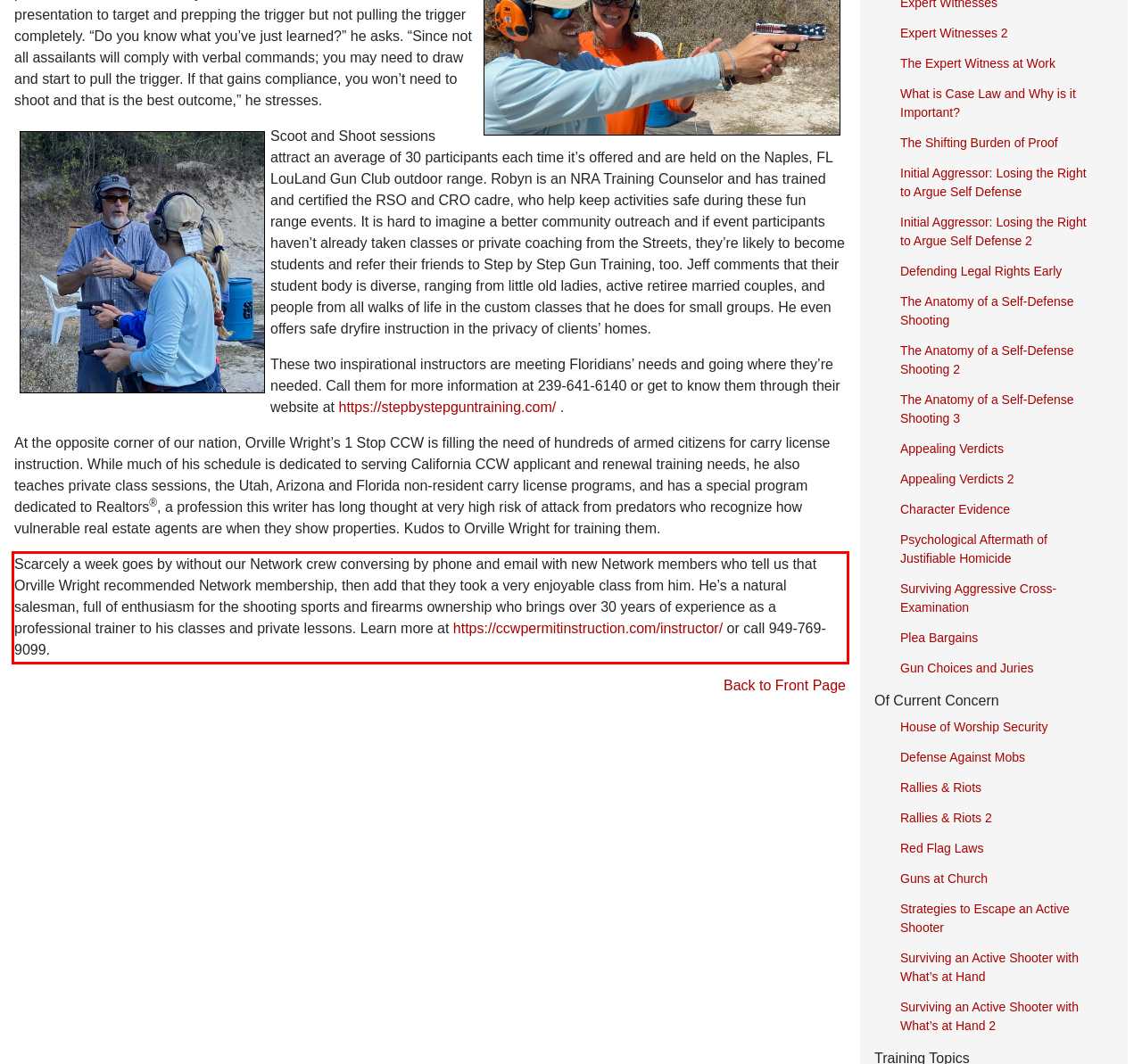With the provided screenshot of a webpage, locate the red bounding box and perform OCR to extract the text content inside it.

Scarcely a week goes by without our Network crew conversing by phone and email with new Network members who tell us that Orville Wright recommended Network membership, then add that they took a very enjoyable class from him. He’s a natural salesman, full of enthusiasm for the shooting sports and firearms ownership who brings over 30 years of experience as a professional trainer to his classes and private lessons. Learn more at https://ccwpermitinstruction.com/instructor/ or call 949-769-9099.